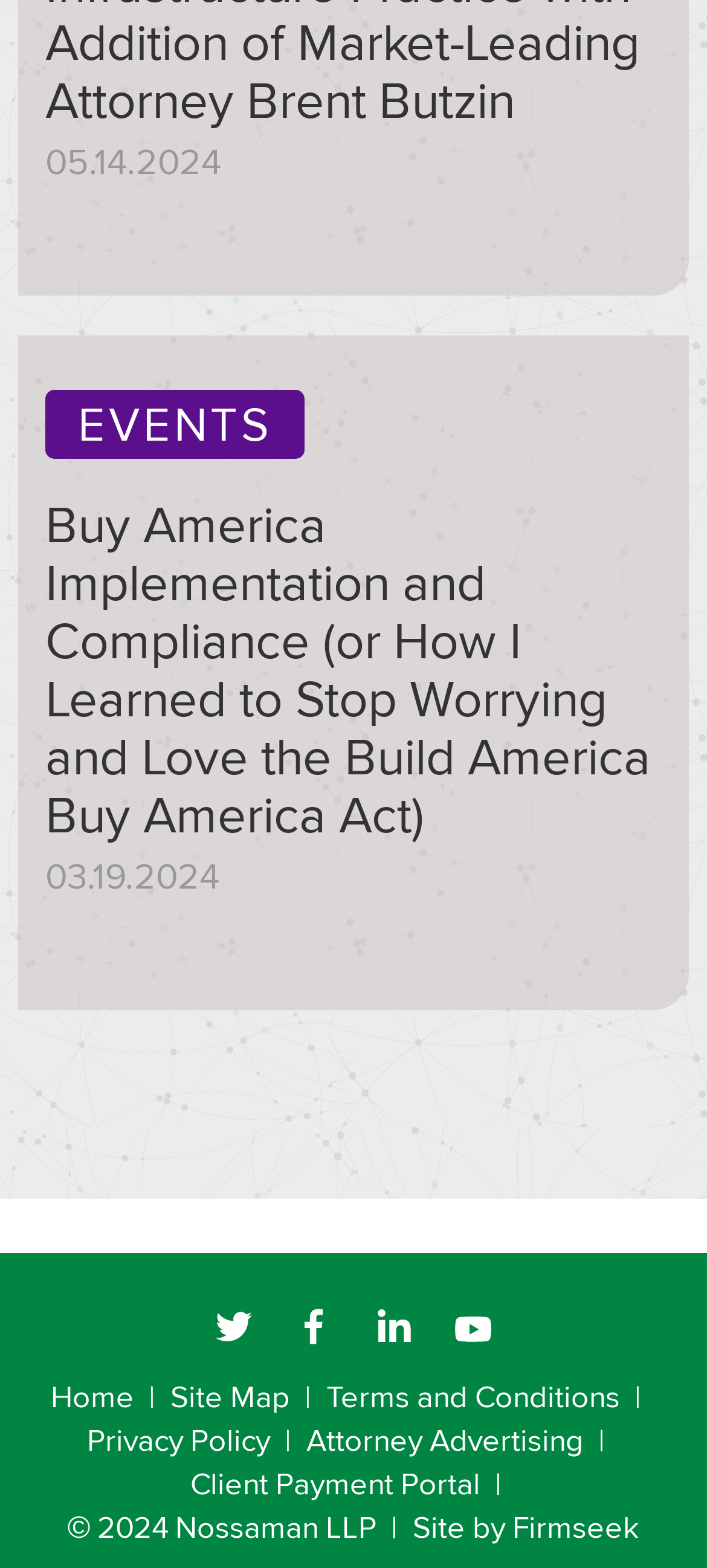Answer the following query with a single word or phrase:
What is the topic of the event?

Buy America Implementation and Compliance